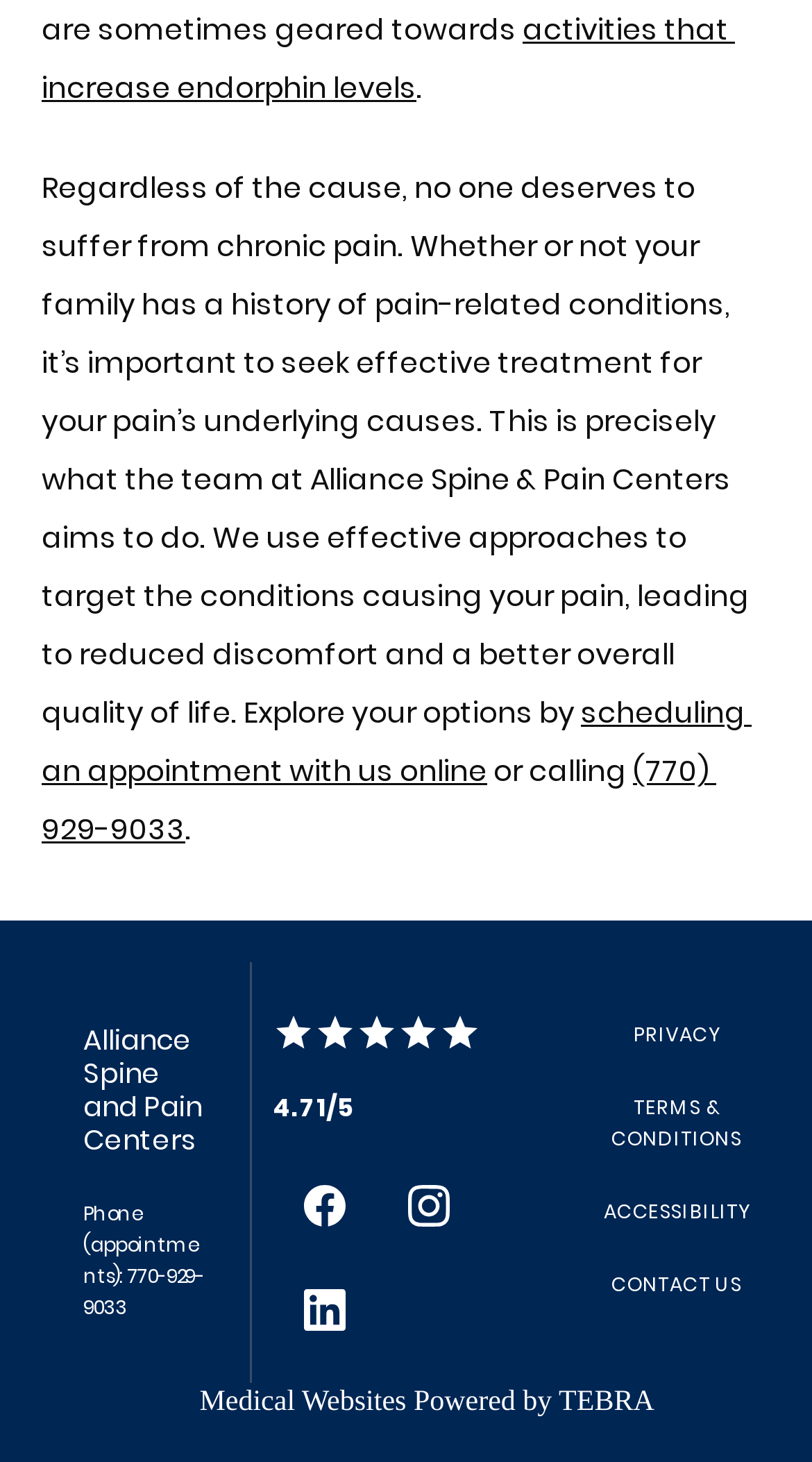Identify the bounding box coordinates for the element you need to click to achieve the following task: "Contact us". The coordinates must be four float values ranging from 0 to 1, formatted as [left, top, right, bottom].

[0.753, 0.869, 0.914, 0.887]